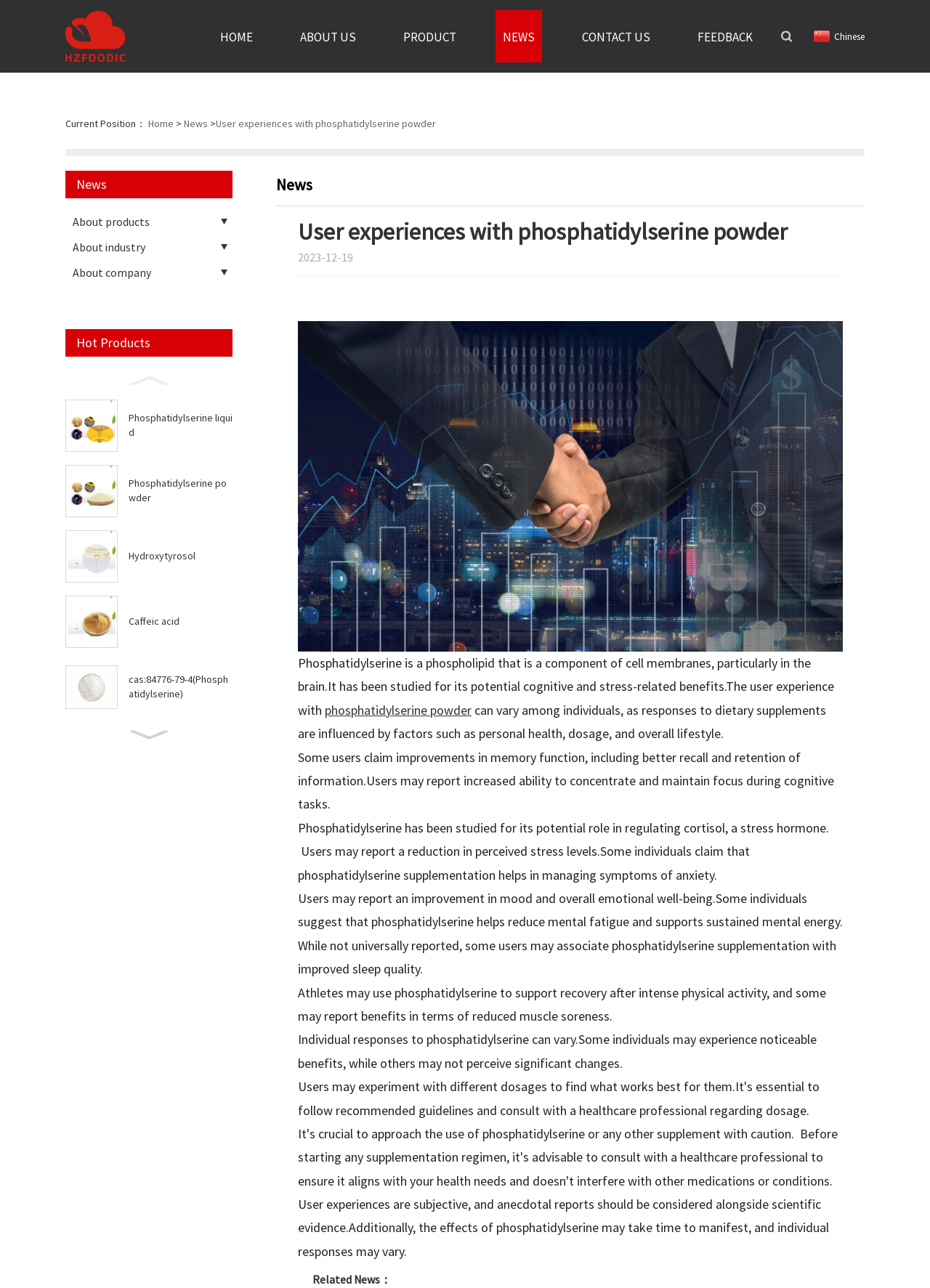Determine the bounding box coordinates for the UI element described. Format the coordinates as (top-left x, top-left y, bottom-right x, bottom-right y) and ensure all values are between 0 and 1. Element description: Contact Us

[0.618, 0.008, 0.707, 0.048]